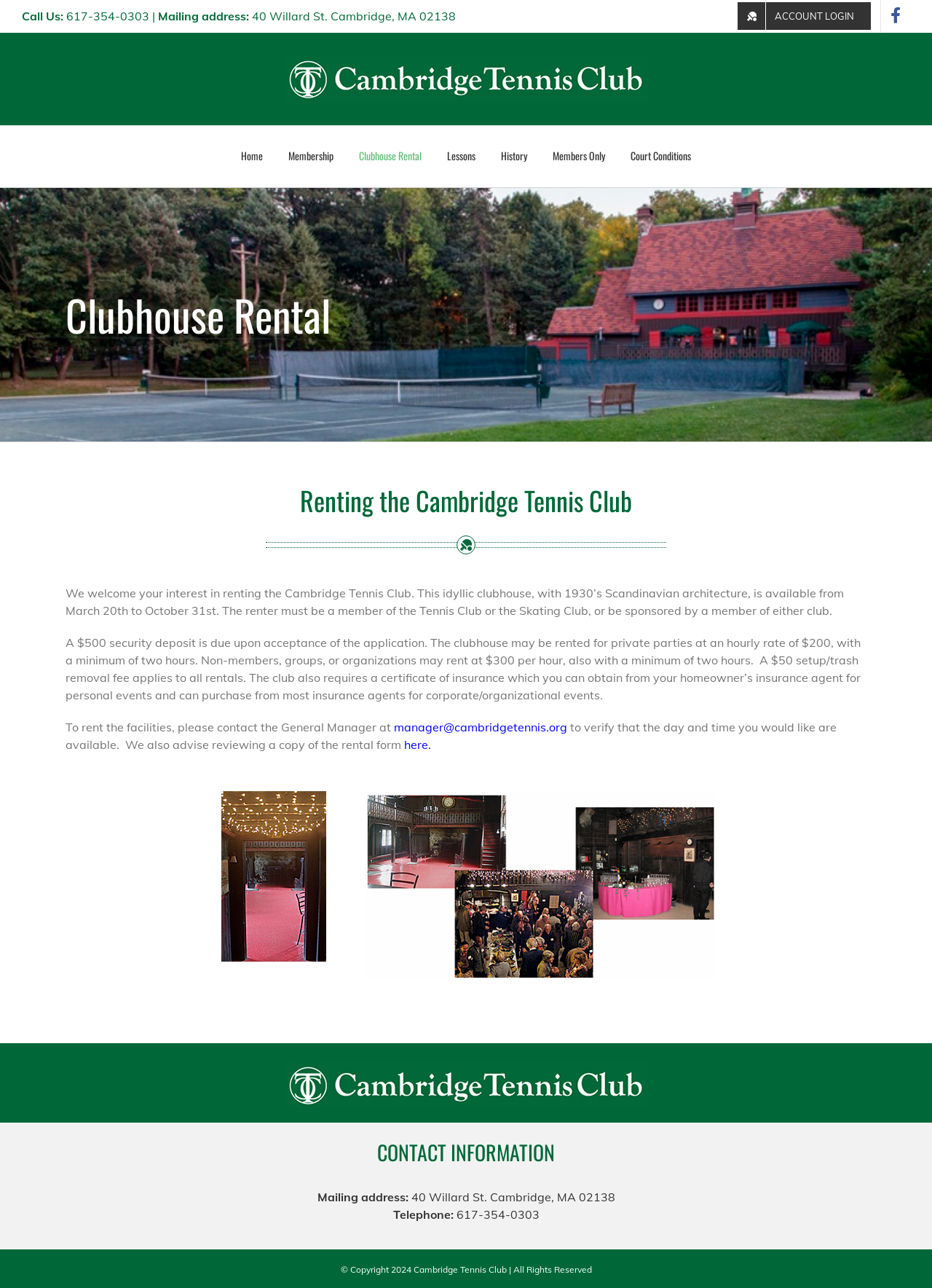Please provide the bounding box coordinates for the UI element as described: "PHILIPS RECALL". The coordinates must be four floats between 0 and 1, represented as [left, top, right, bottom].

None